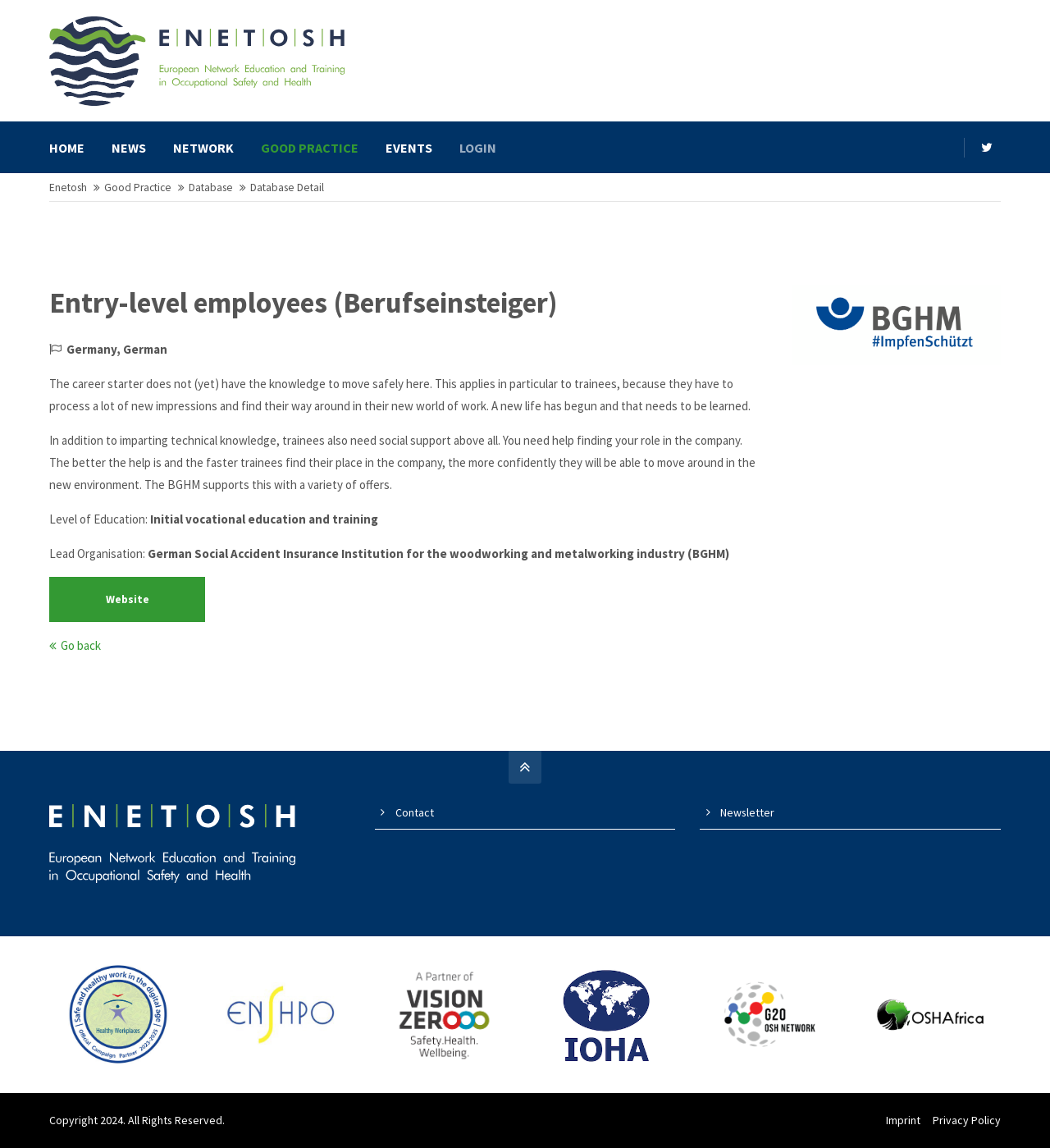Create an in-depth description of the webpage, covering main sections.

The webpage is about entry-level employees, specifically trainees, and their experiences in the workplace. At the top, there is a navigation menu with links to "HOME", "NEWS", "NETWORK", "GOOD PRACTICE", "EVENTS", and "LOGIN". Below this menu, there is a heading that reads "Entry-level employees (Berufseinsteiger)".

The main content of the page is divided into two sections. On the left side, there is a block of text that discusses the challenges faced by trainees in their new work environment. The text explains that trainees need social support to find their role in the company and that the BGHM (German Social Accident Insurance Institution for the woodworking and metalworking industry) provides various offers to support them.

On the right side, there is an image of the BGHM logo. Below this image, there is a section with details about the level of education and the lead organization, which is the BGHM. There are also links to the website and a "Go back" button.

At the bottom of the page, there is a footer section with links to "Contact", "Newsletter", and social media icons. There are also several figures with images, but their contents are not specified. Finally, there is a copyright notice and links to "Imprint" and "Privacy Policy" at the very bottom of the page.